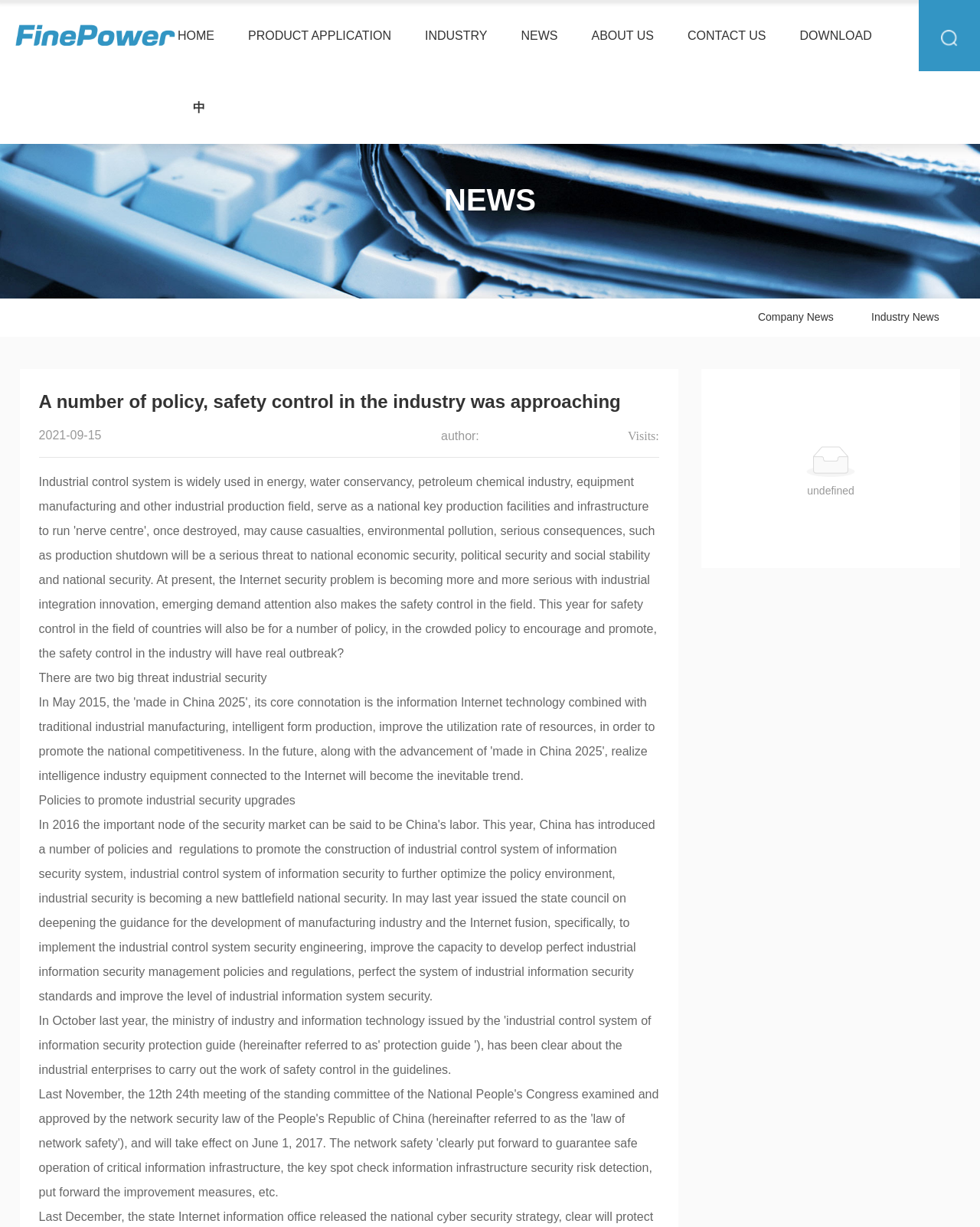Given the description: "Home", determine the bounding box coordinates of the UI element. The coordinates should be formatted as four float numbers between 0 and 1, [left, top, right, bottom].

[0.175, 0.0, 0.225, 0.059]